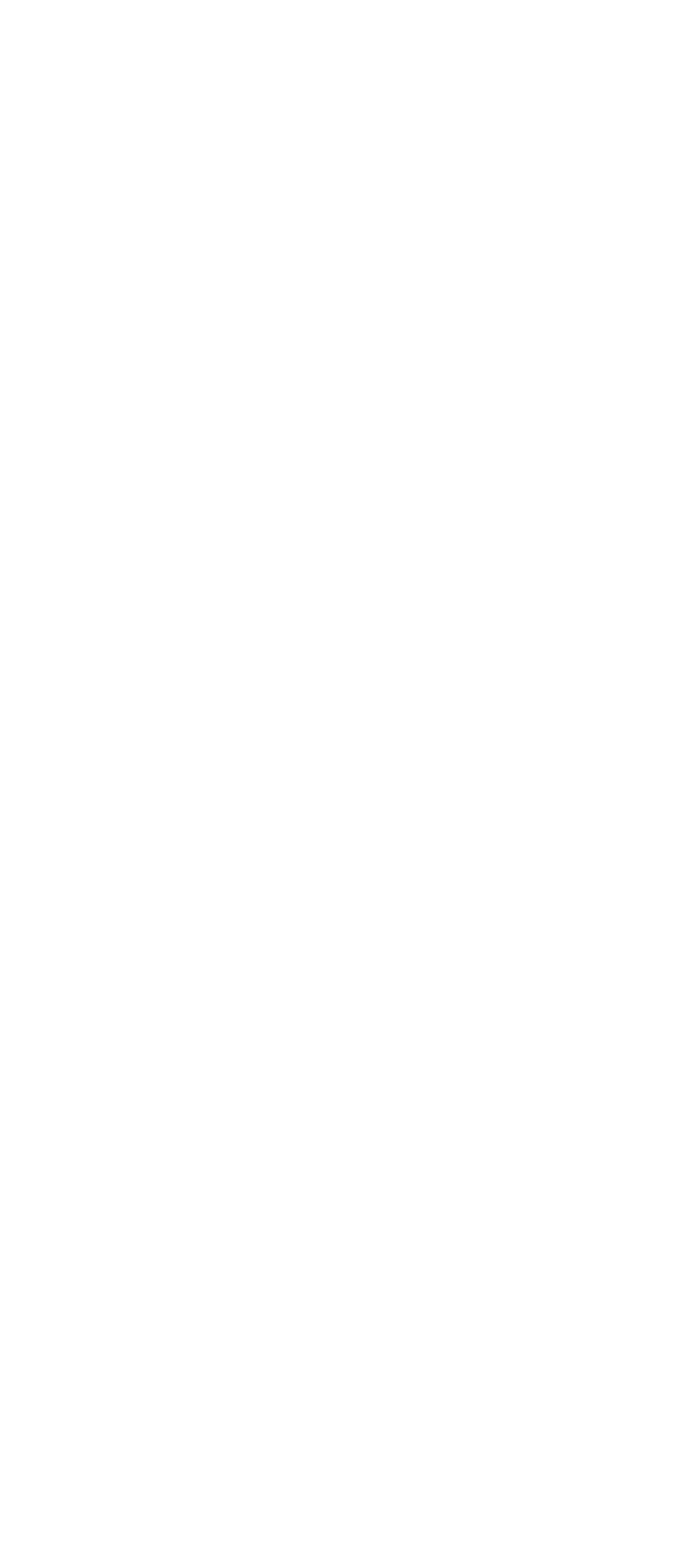What is the relative position of the second image?
By examining the image, provide a one-word or phrase answer.

Below the first image